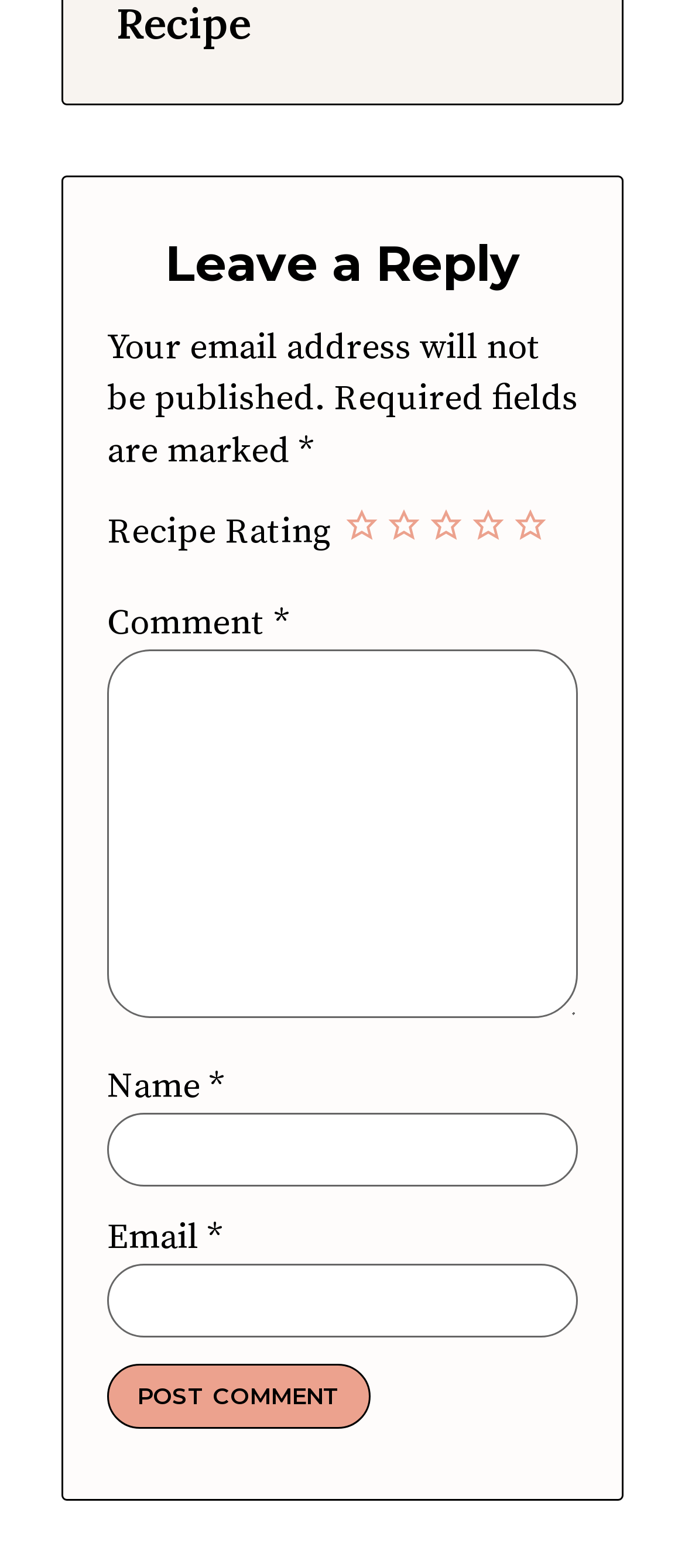Please answer the following question using a single word or phrase: 
What is the label of the first text box?

Comment *